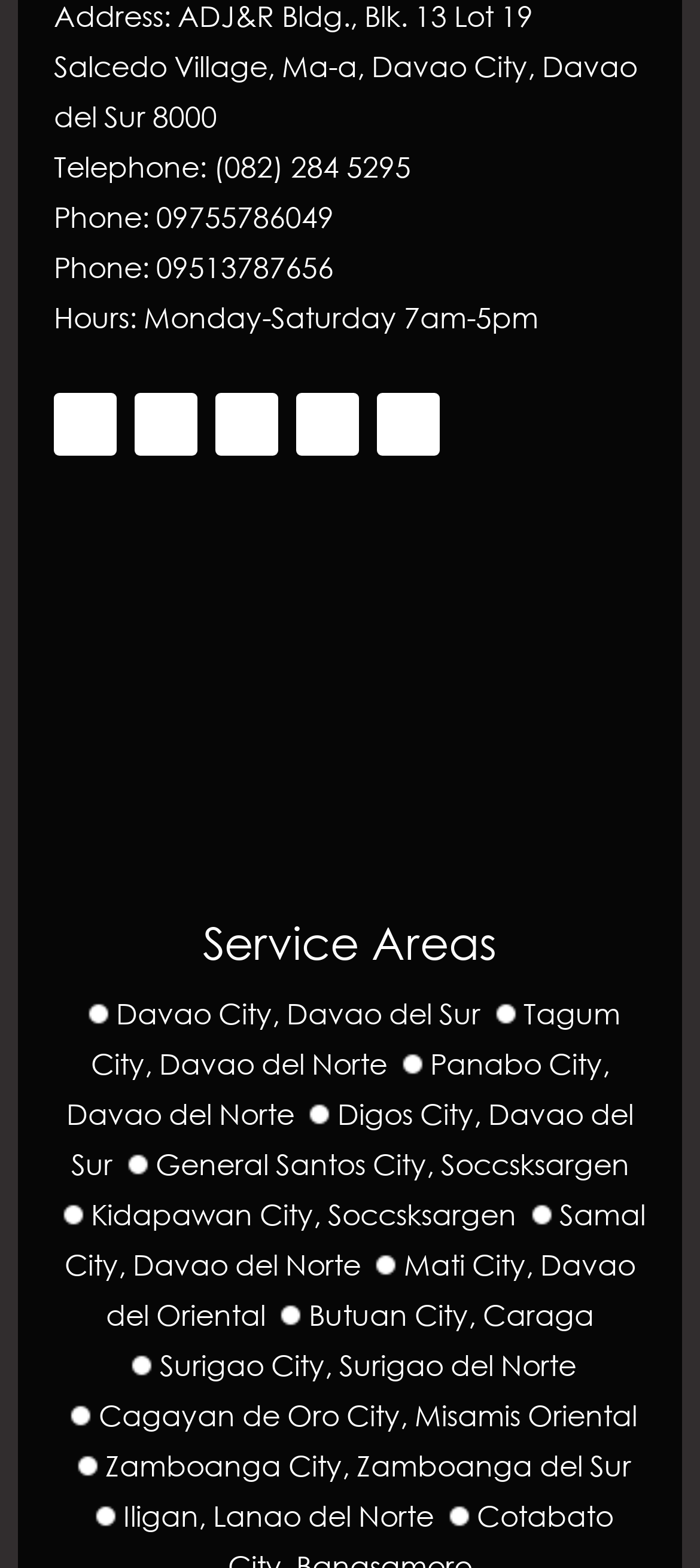Please determine the bounding box coordinates of the element to click on in order to accomplish the following task: "Call the phone number". Ensure the coordinates are four float numbers ranging from 0 to 1, i.e., [left, top, right, bottom].

[0.305, 0.094, 0.587, 0.118]